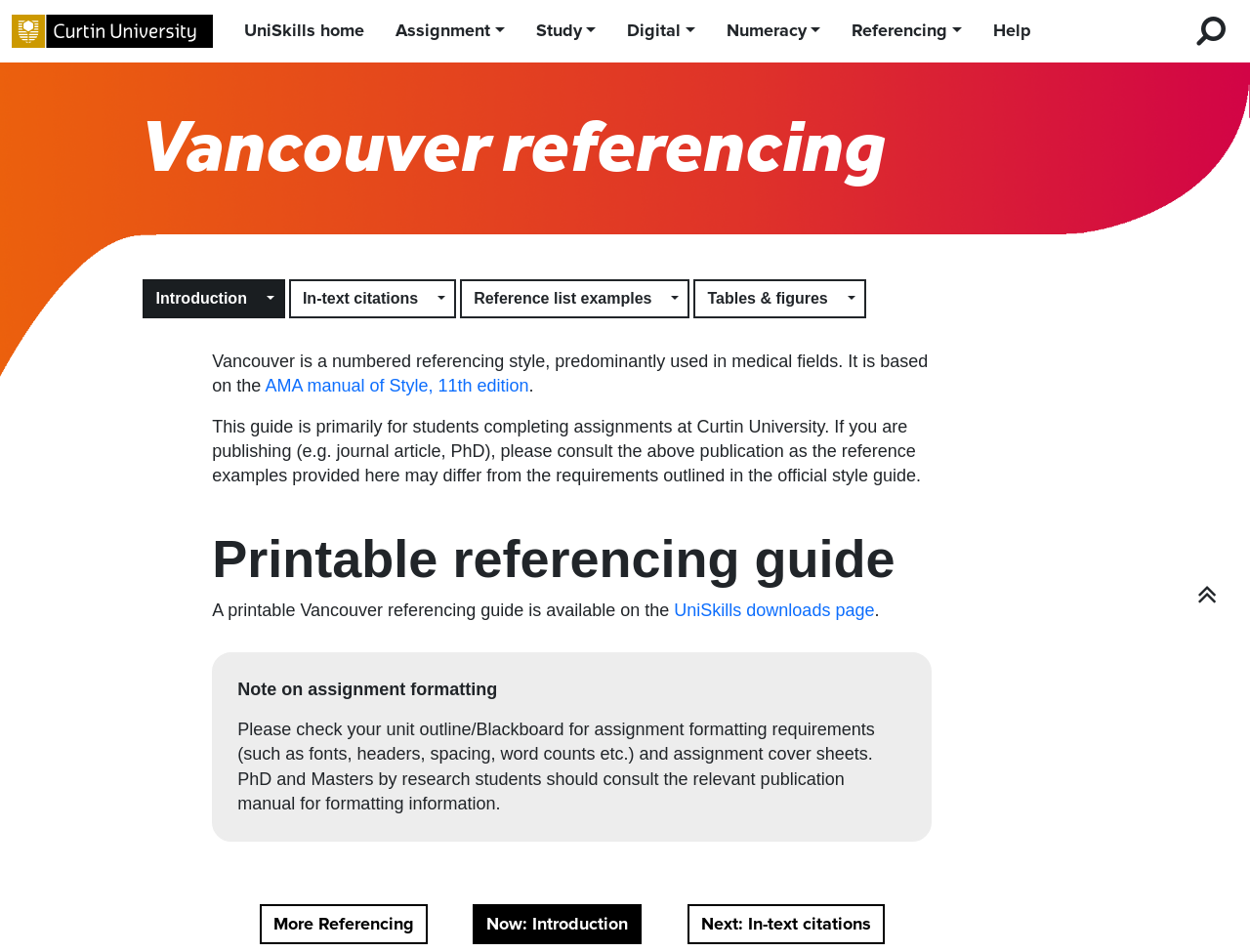Identify the bounding box coordinates of the region I need to click to complete this instruction: "go to In-text citations".

[0.231, 0.293, 0.344, 0.335]